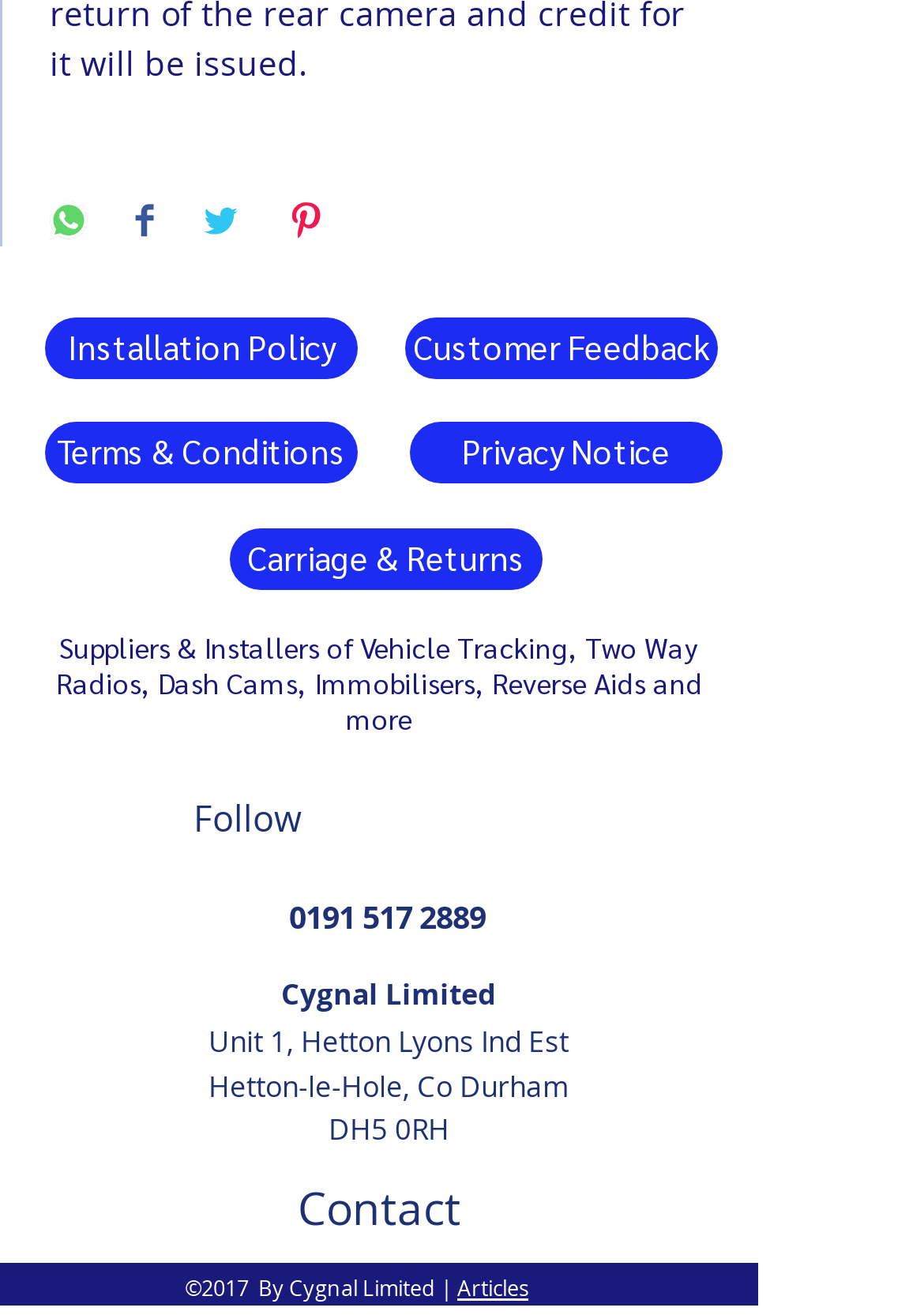Identify the bounding box coordinates of the section that should be clicked to achieve the task described: "View Installation Policy".

[0.049, 0.242, 0.387, 0.289]